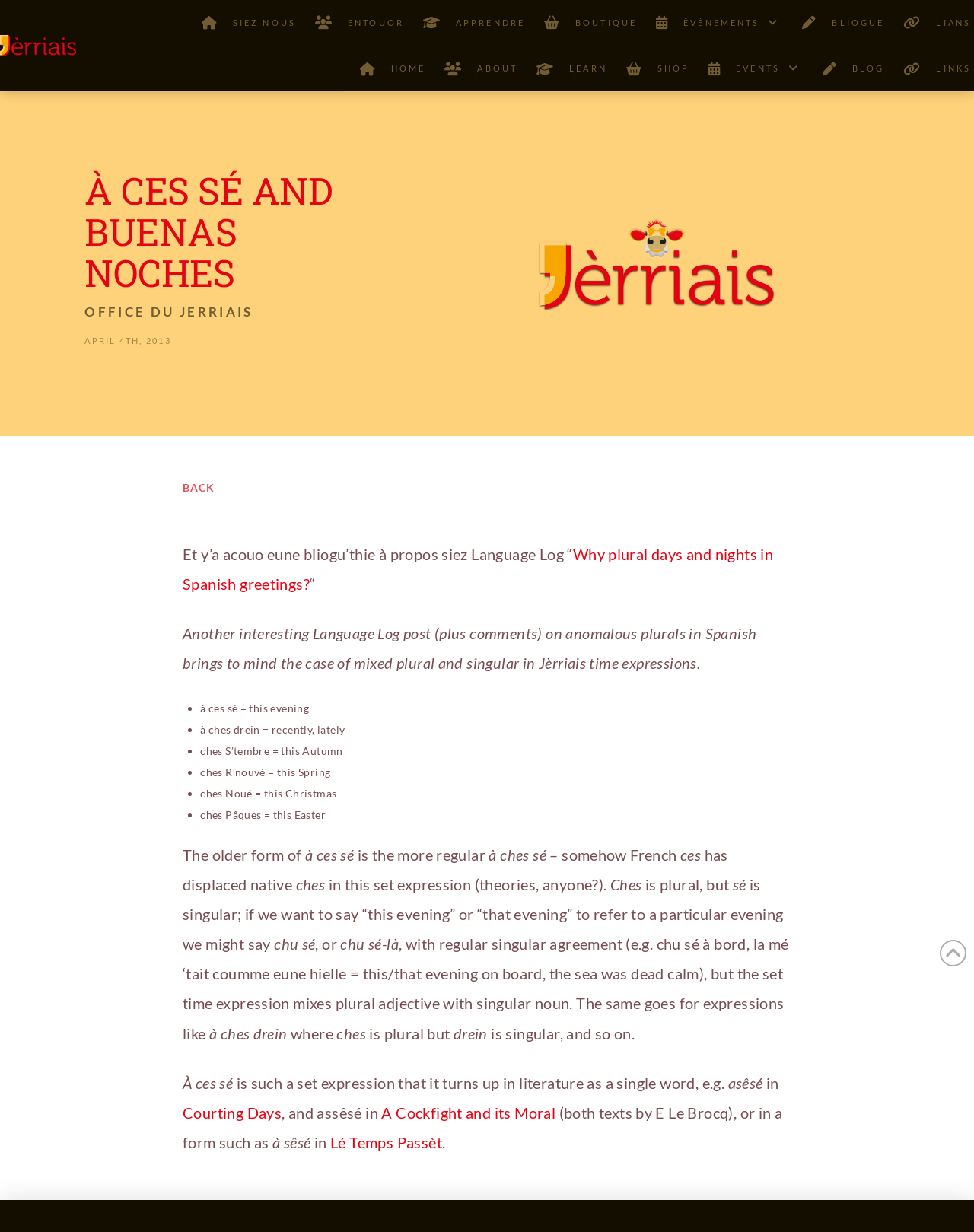Please find the bounding box coordinates of the element that must be clicked to perform the given instruction: "Learn more about 'Why plural days and nights in Spanish greetings?'". The coordinates should be four float numbers from 0 to 1, i.e., [left, top, right, bottom].

[0.188, 0.443, 0.794, 0.481]